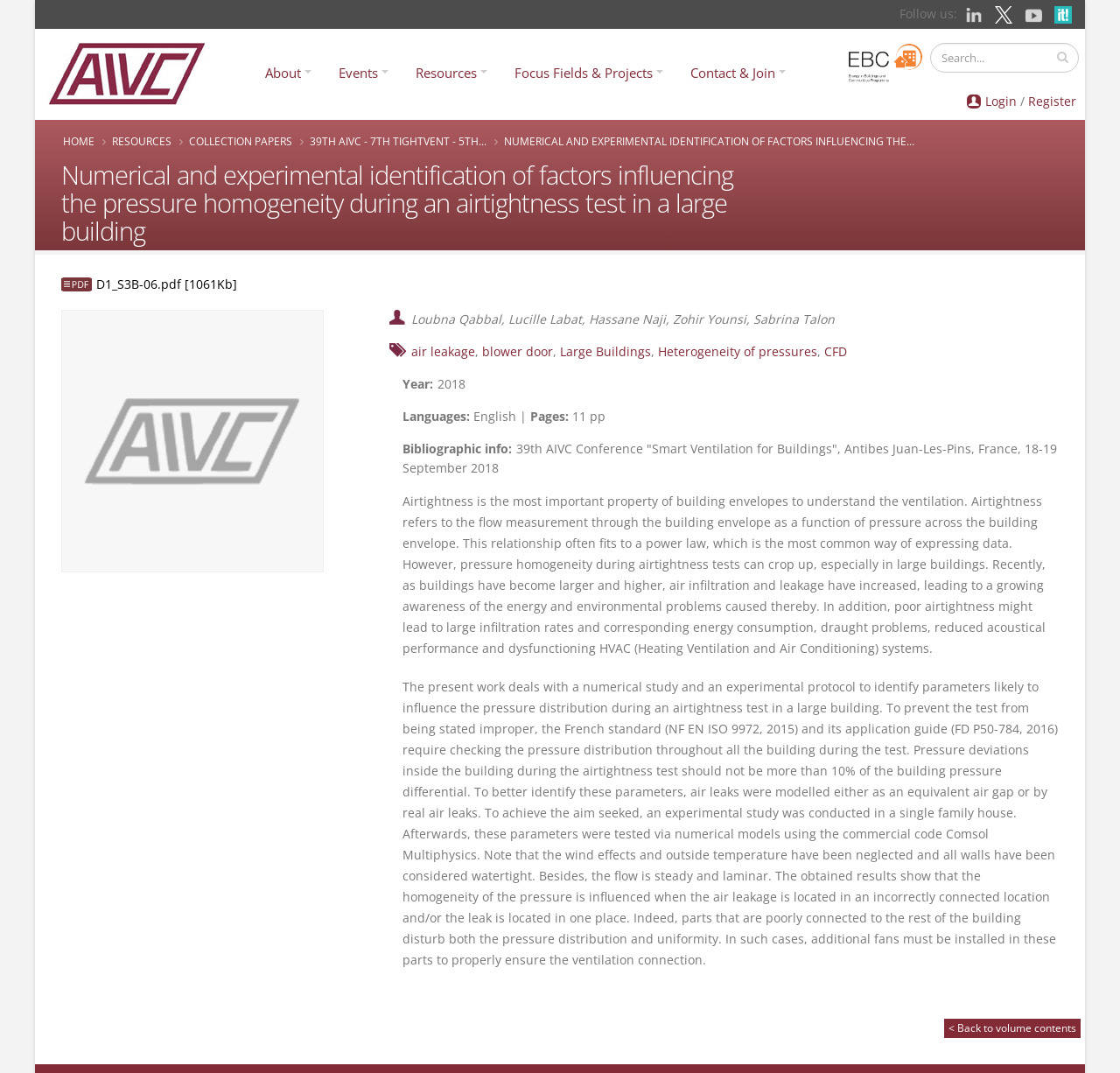What is the consequence of poor airtightness?
Please answer the question as detailed as possible based on the image.

Poor airtightness might lead to large infiltration rates and corresponding energy consumption, draught problems, reduced acoustical performance, and dysfunctioning HVAC (Heating Ventilation and Air Conditioning) systems, as stated in the webpage content.